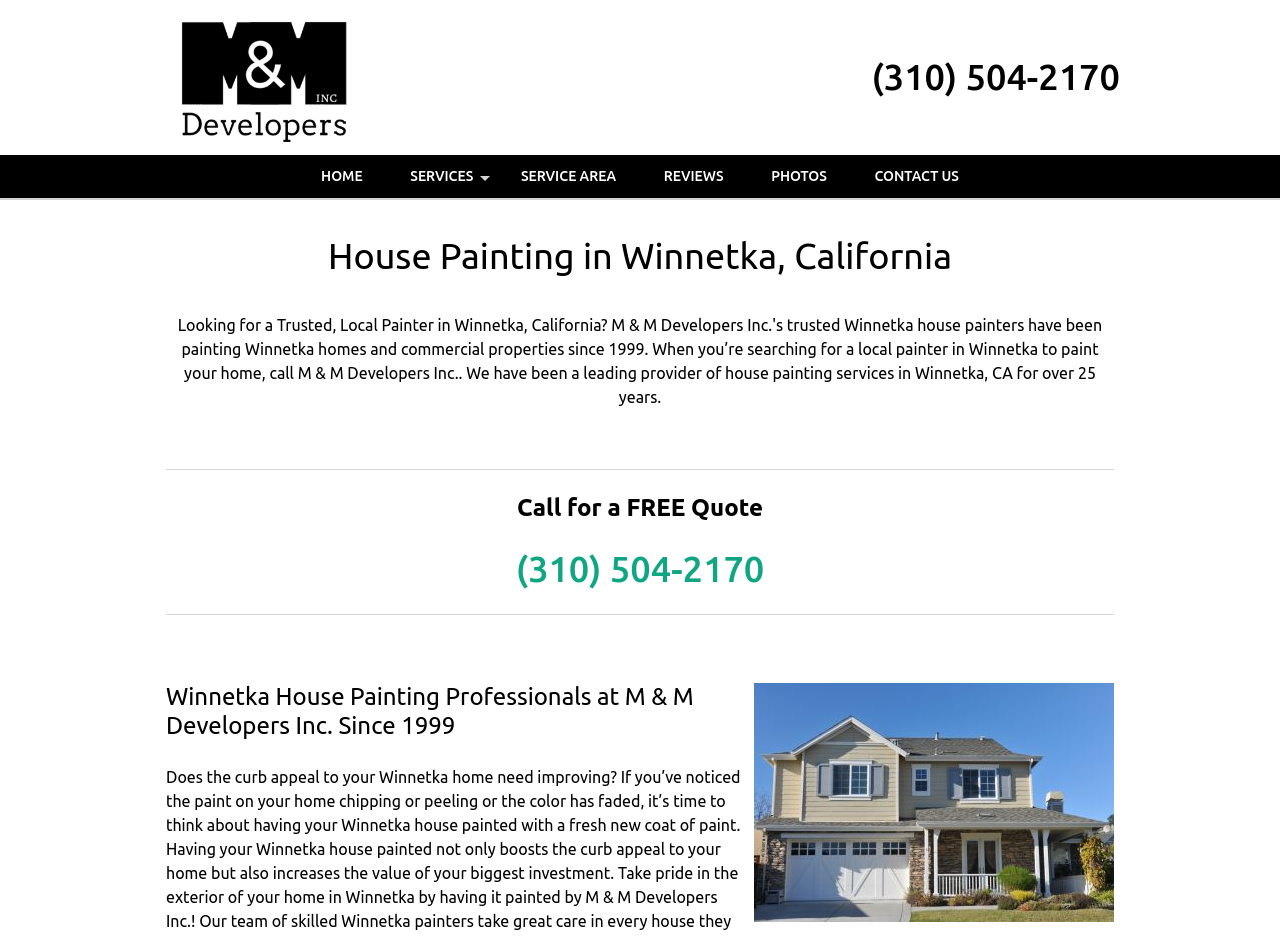Locate the UI element described as follows: "(310) 504-2170". Return the bounding box coordinates as four float numbers between 0 and 1 in the order [left, top, right, bottom].

[0.403, 0.585, 0.597, 0.629]